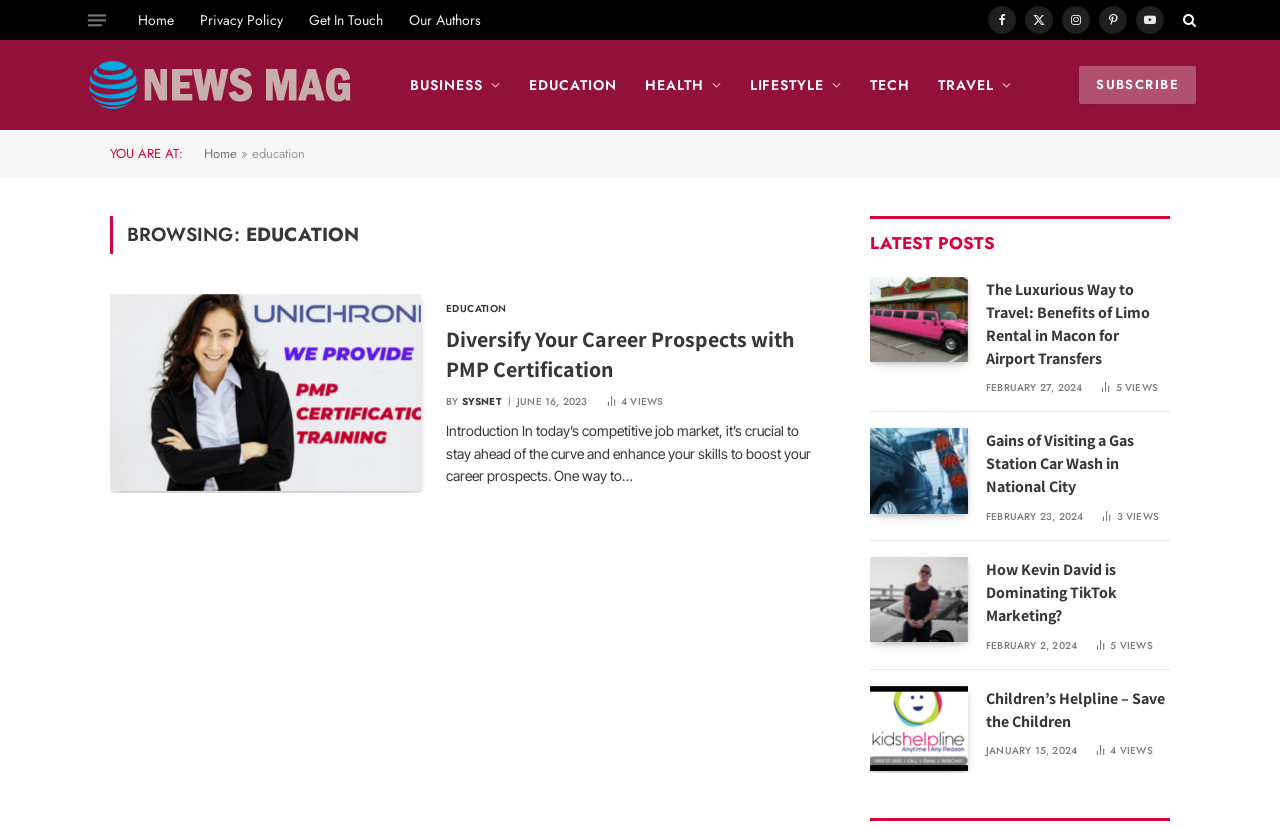Please specify the bounding box coordinates of the clickable region necessary for completing the following instruction: "Read the article 'PMP Certification Training'". The coordinates must consist of four float numbers between 0 and 1, i.e., [left, top, right, bottom].

[0.086, 0.355, 0.329, 0.593]